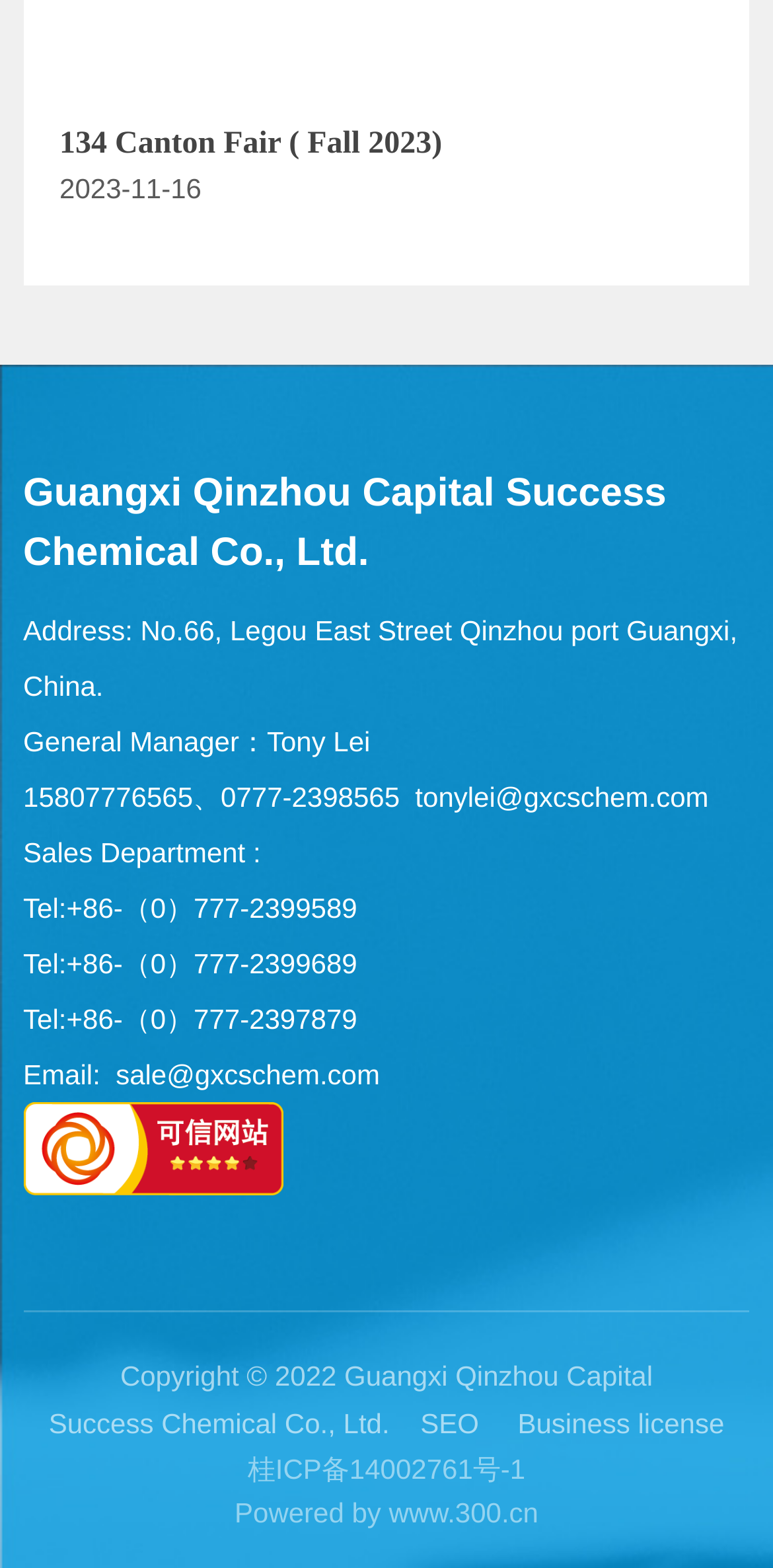What is the copyright year of the website?
Offer a detailed and exhaustive answer to the question.

I found the copyright year of the website by looking at the StaticText element with ID 312, which contains the text 'Copyright © 2022 Guangxi Qinzhou Capital Success Chemical Co., Ltd.'.